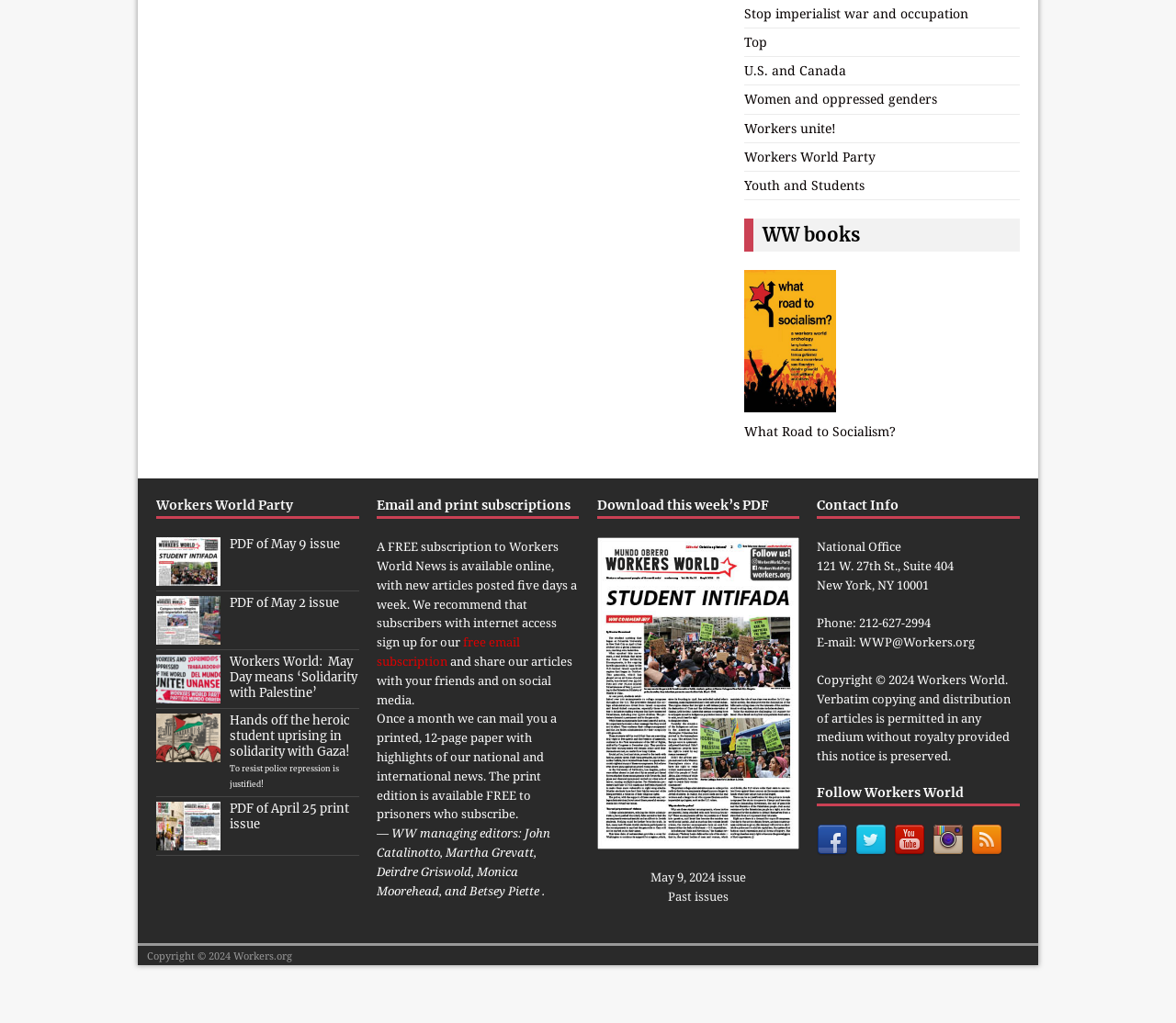Please determine the bounding box coordinates of the element to click on in order to accomplish the following task: "Subscribe to the free email subscription". Ensure the coordinates are four float numbers ranging from 0 to 1, i.e., [left, top, right, bottom].

[0.32, 0.62, 0.442, 0.654]